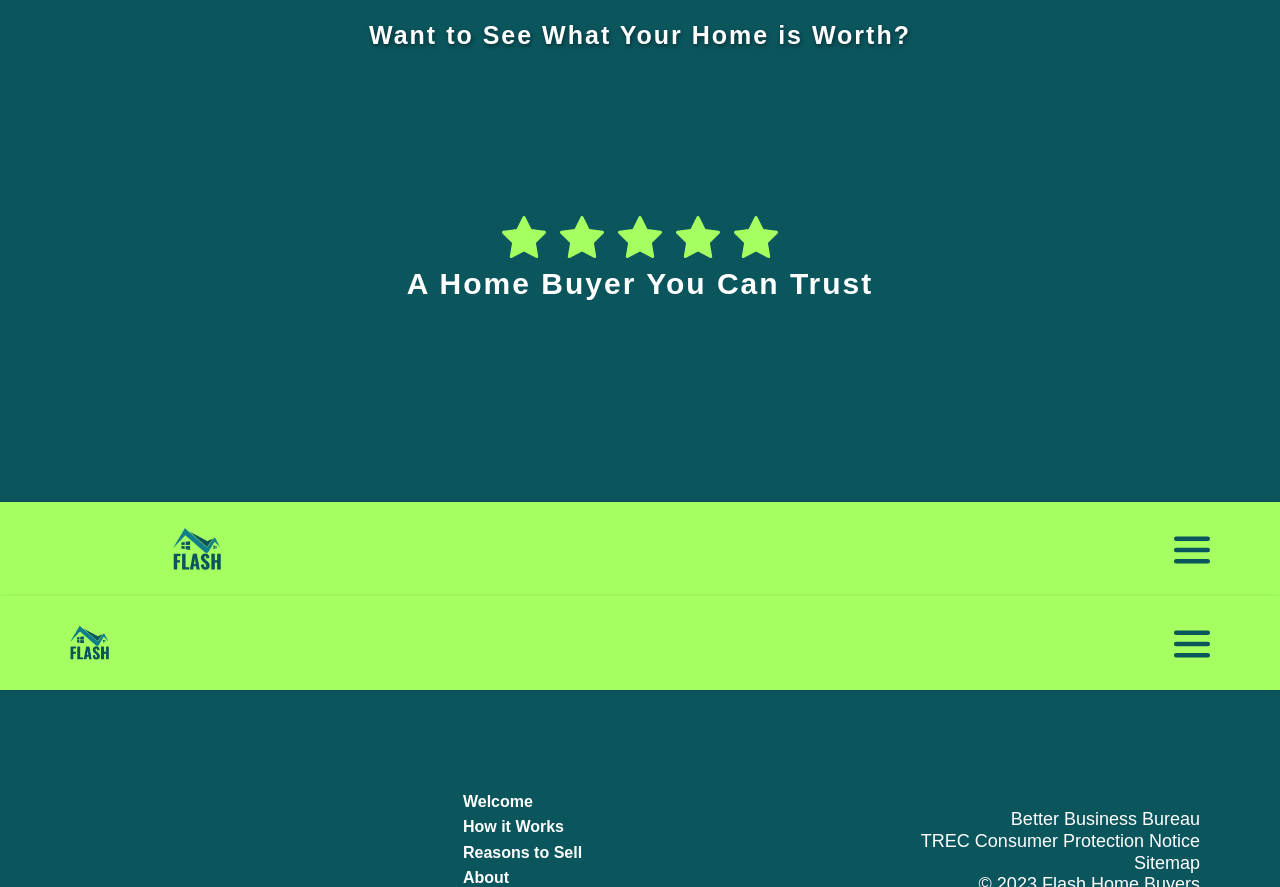Find the bounding box coordinates of the element to click in order to complete this instruction: "Visit the About IEU-QNT page". The bounding box coordinates must be four float numbers between 0 and 1, denoted as [left, top, right, bottom].

None